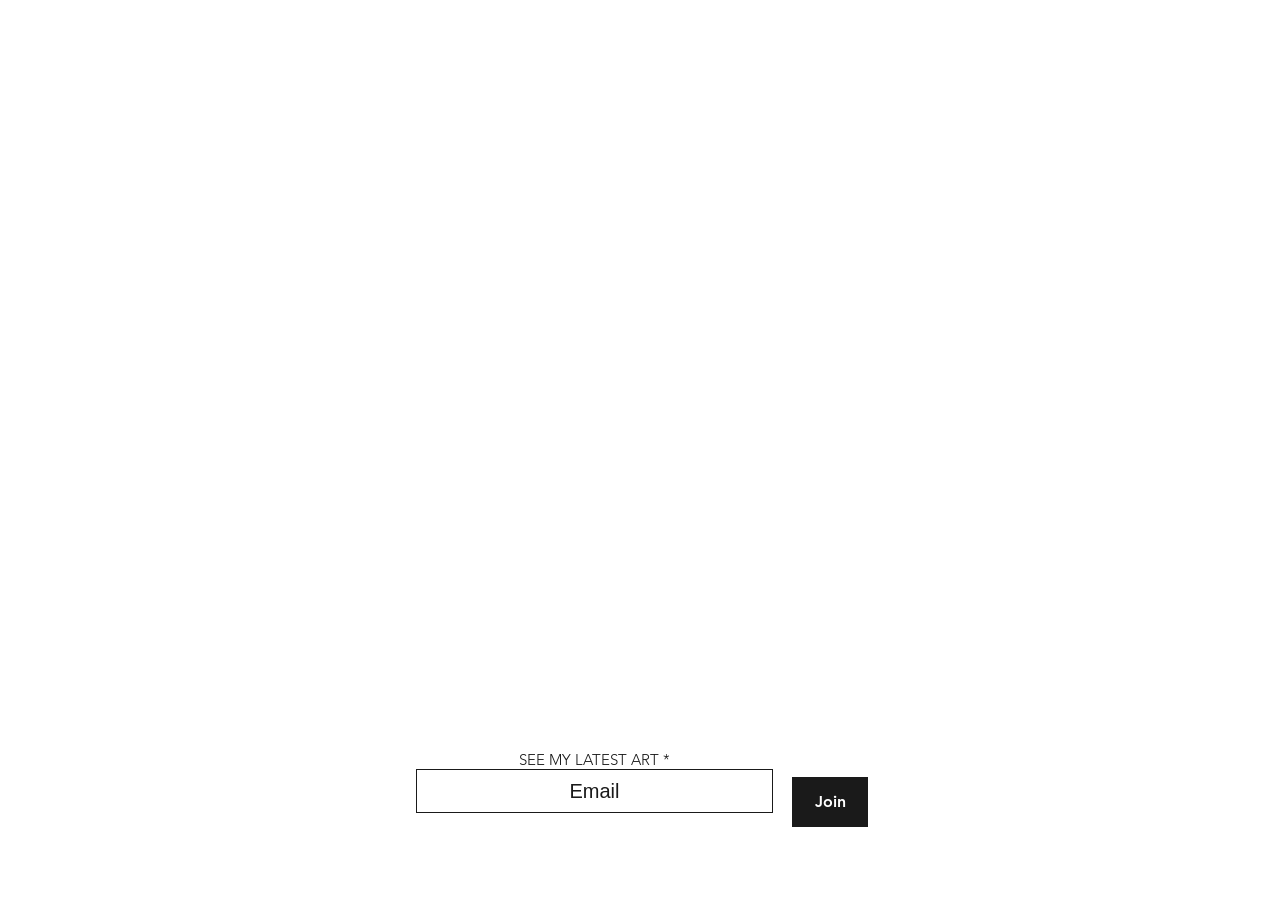Determine the bounding box for the described UI element: "Filling Machine".

None